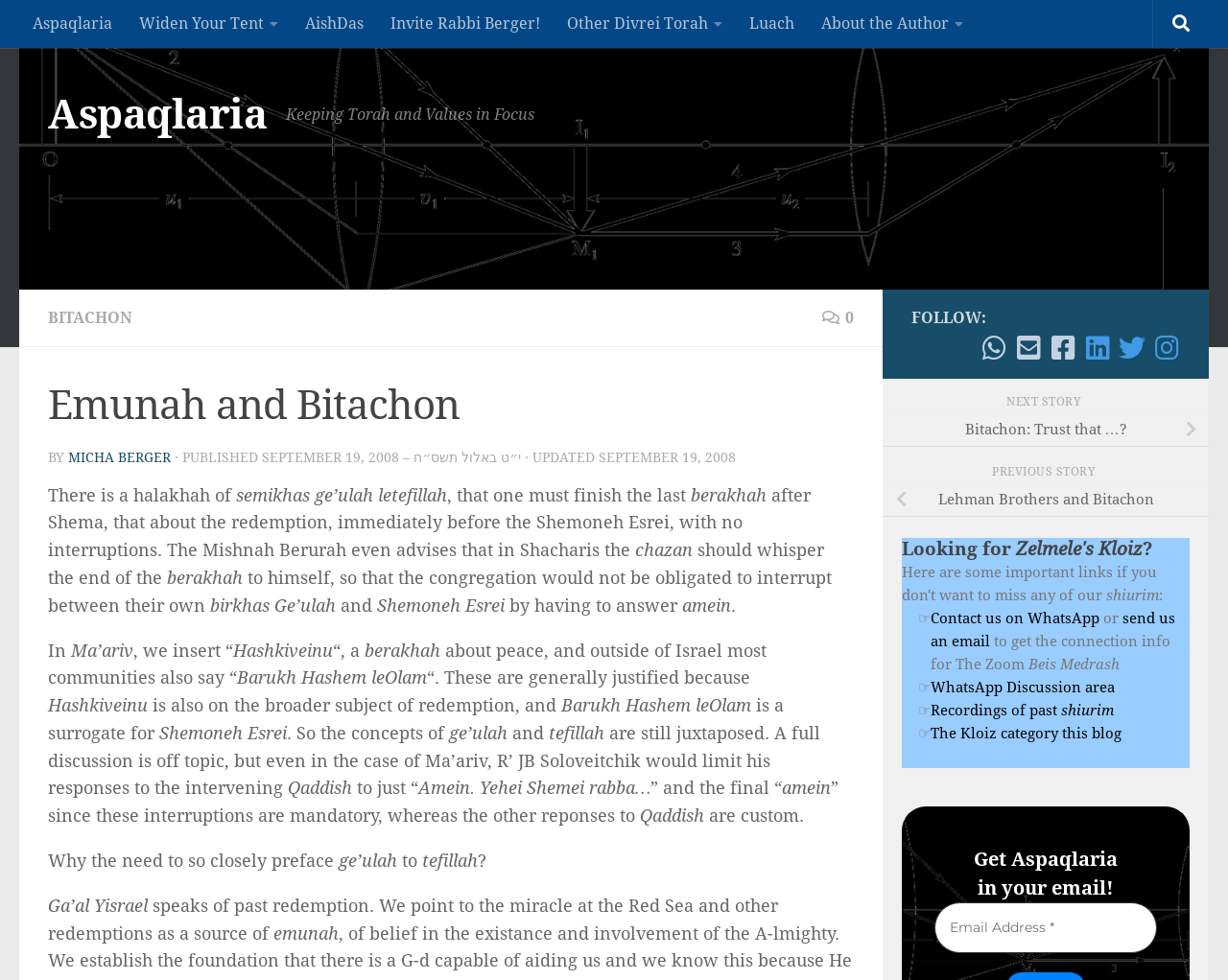Provide your answer to the question using just one word or phrase: What is the name of the prayer mentioned in the article?

Shemoneh Esrei